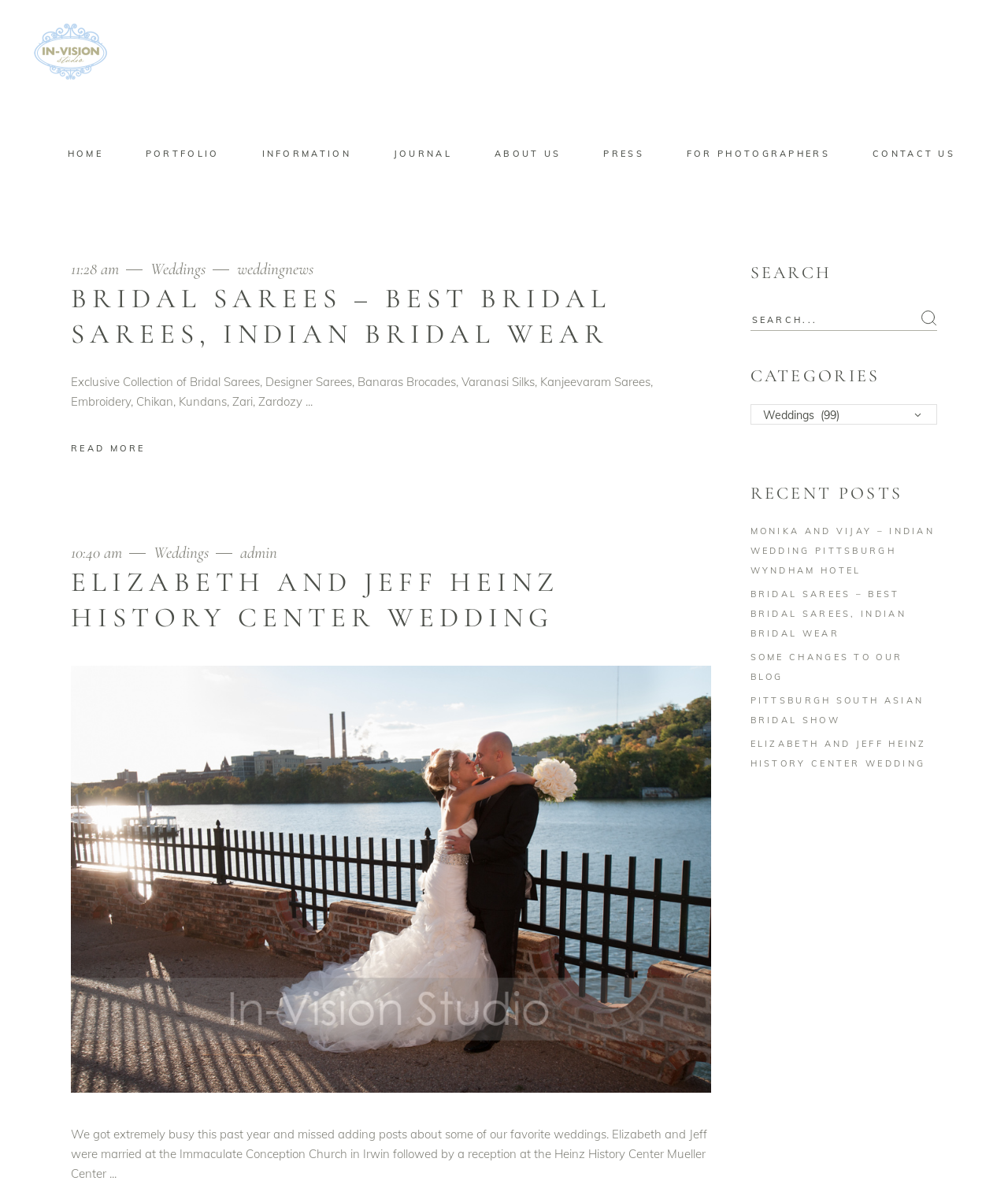Based on the image, please respond to the question with as much detail as possible:
How many recent posts are listed?

I looked at the 'RECENT POSTS' section on the right side of the webpage and counted the number of links, which is 4.